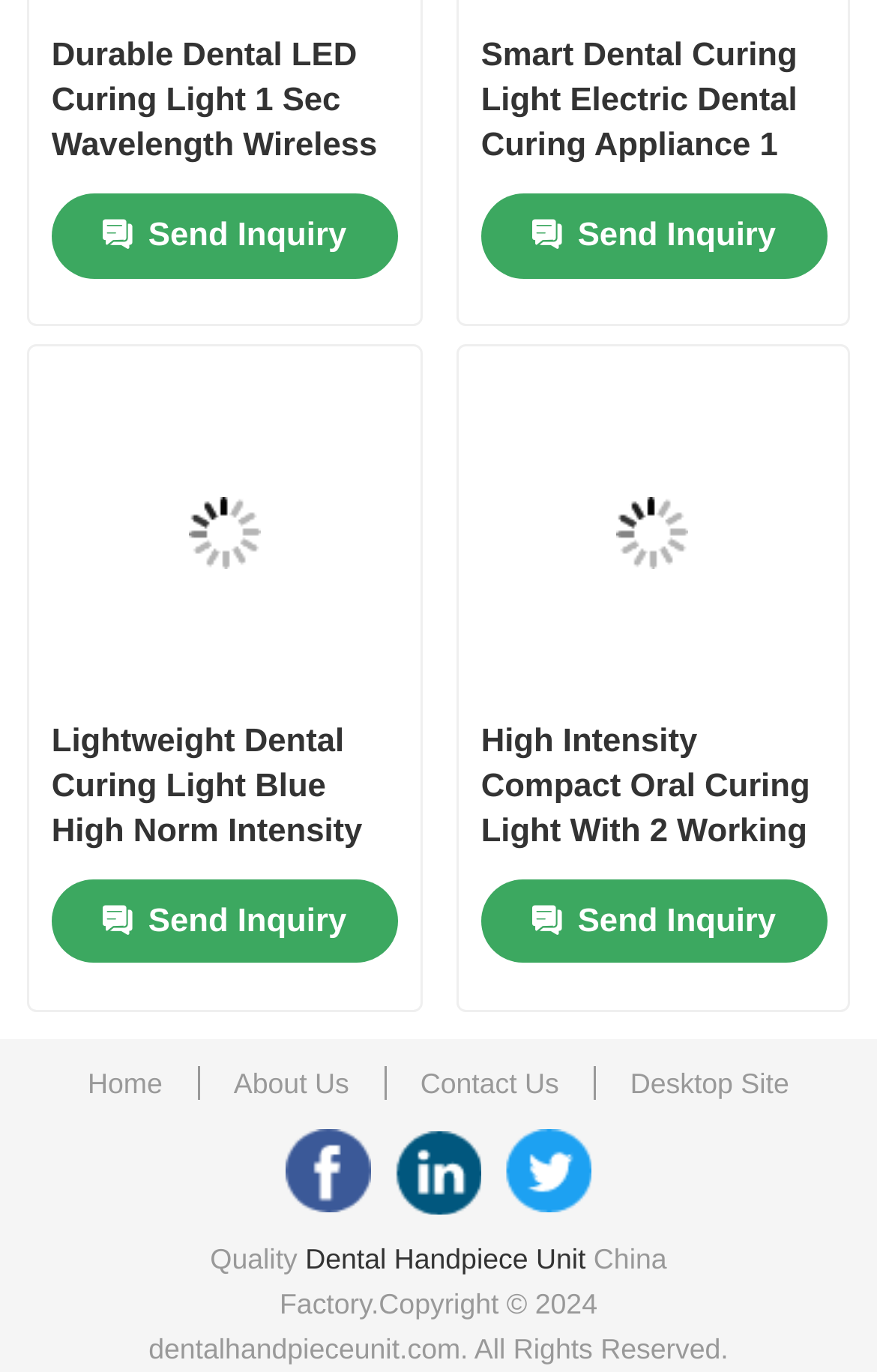Please identify the bounding box coordinates of where to click in order to follow the instruction: "Click the 'Got Pests?' link".

None